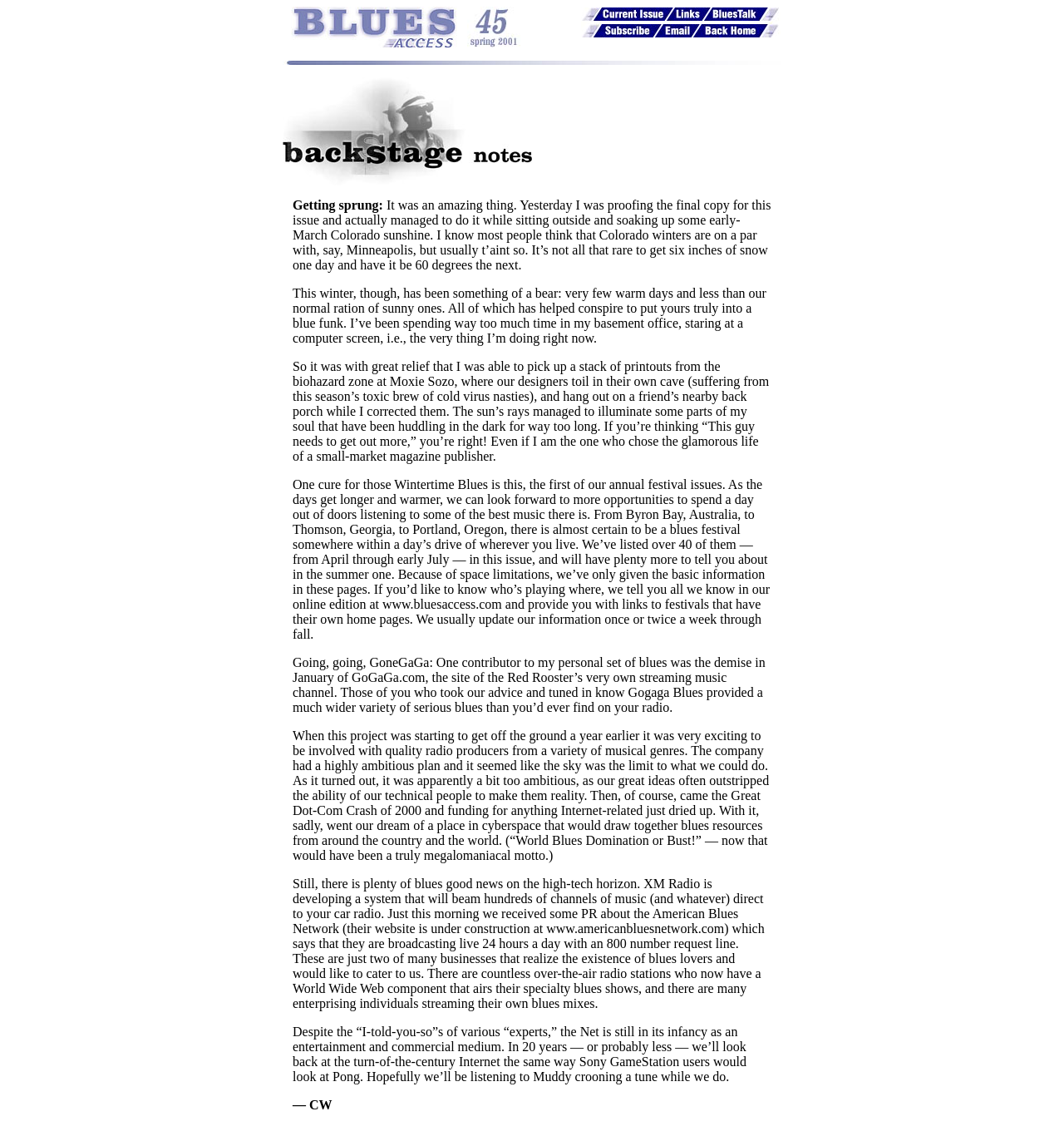What are the main sections of the blues access website?
Answer the question with just one word or phrase using the image.

Current Issue, Blues Links, Message Board